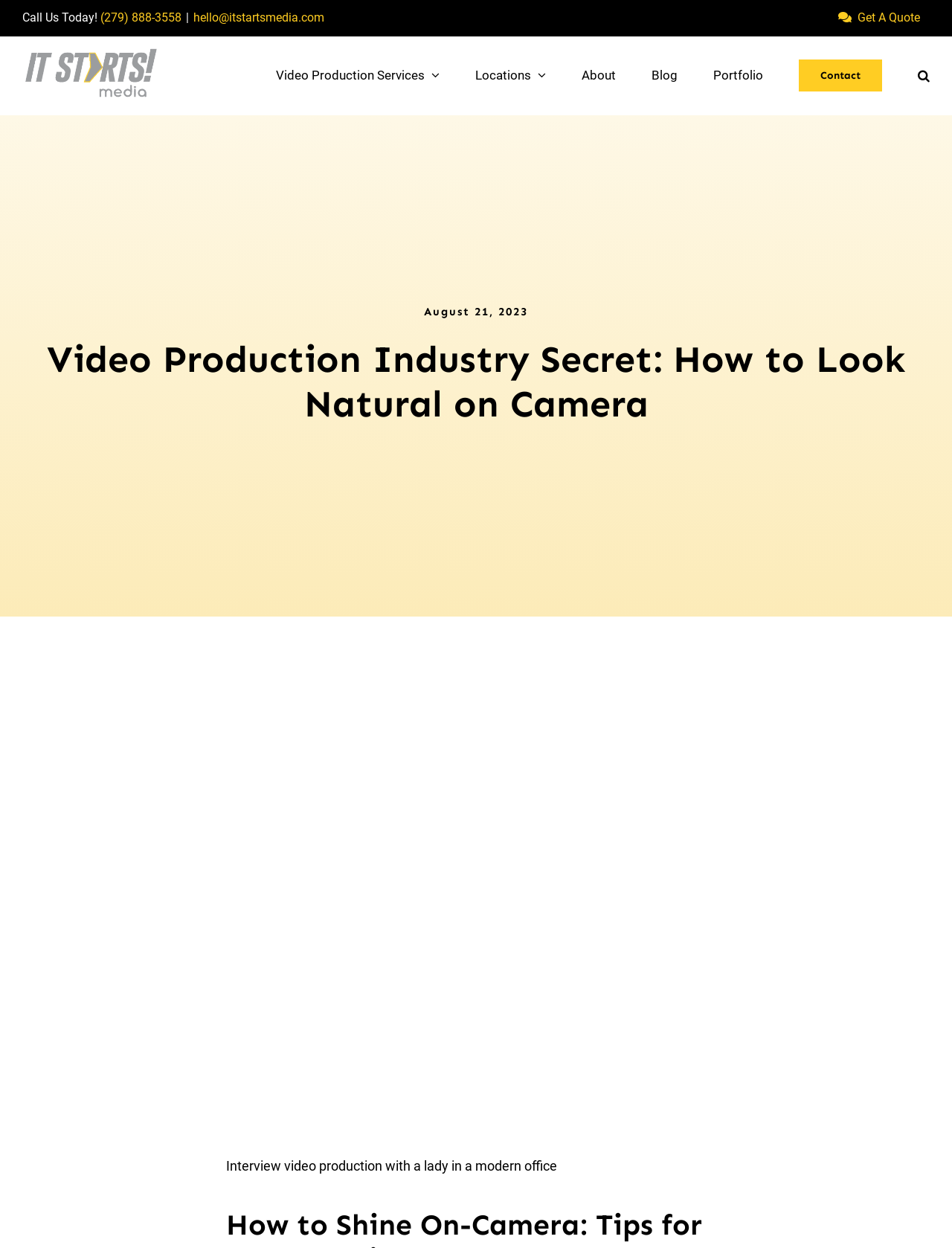Find the bounding box coordinates for the element that must be clicked to complete the instruction: "Call the company". The coordinates should be four float numbers between 0 and 1, indicated as [left, top, right, bottom].

[0.105, 0.008, 0.191, 0.02]